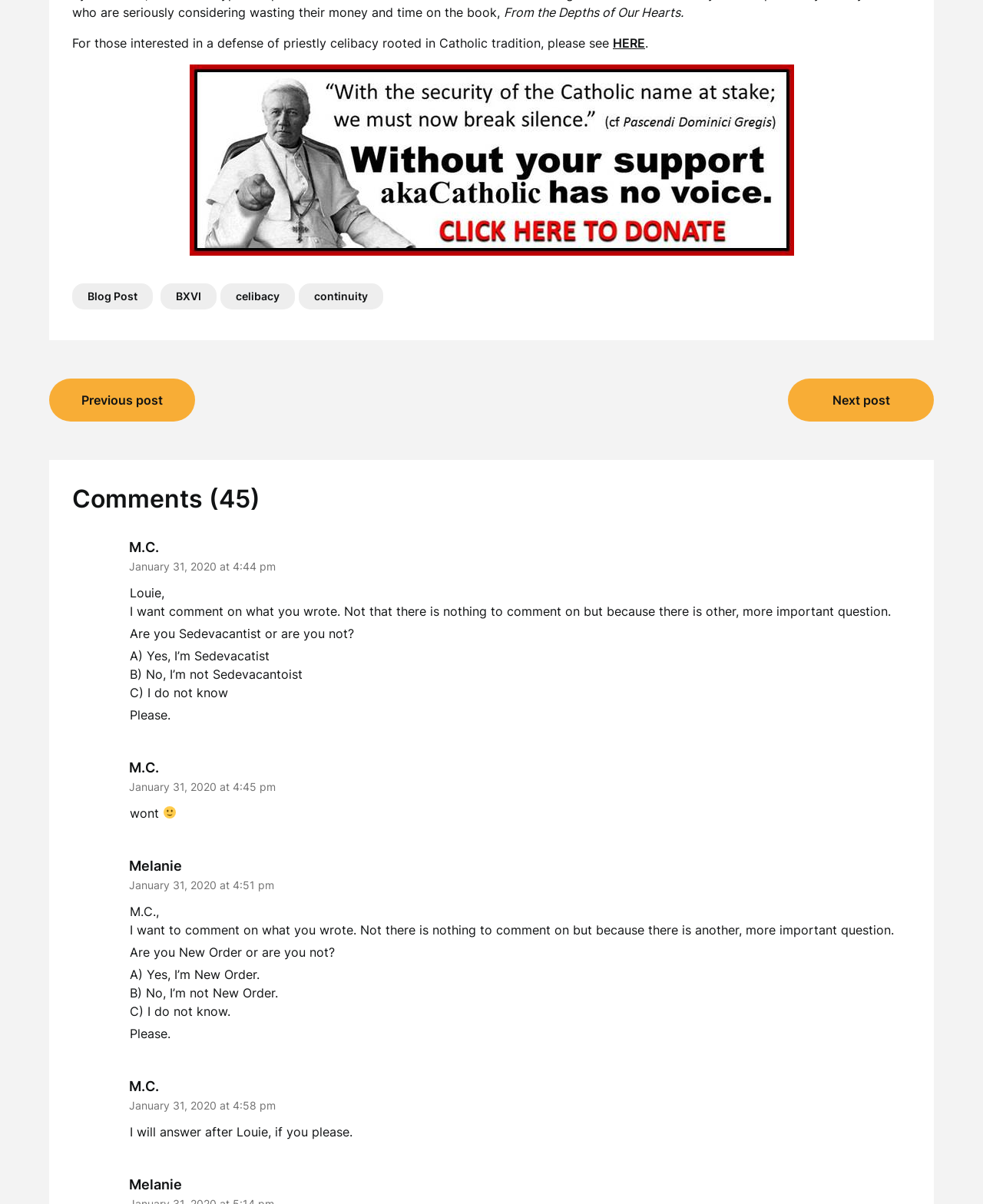Refer to the image and provide a thorough answer to this question:
What is the title of the first article?

I found the title of the first article by looking at the StaticText element 'From the Depths of Our Hearts.' which is located at the top of the webpage.